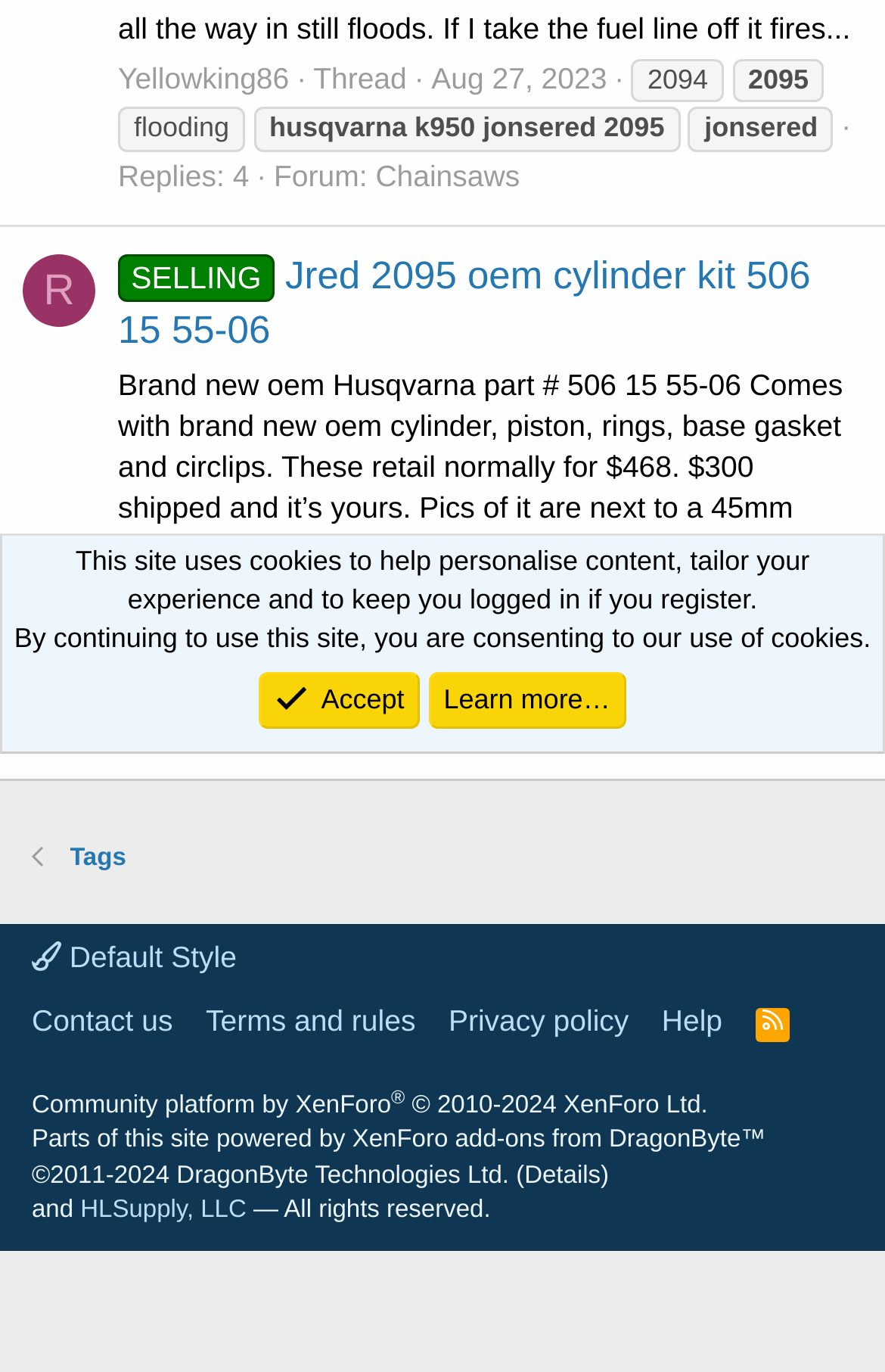Using the provided element description, identify the bounding box coordinates as (top-left x, top-left y, bottom-right x, bottom-right y). Ensure all values are between 0 and 1. Description: Learn more…

[0.483, 0.49, 0.707, 0.531]